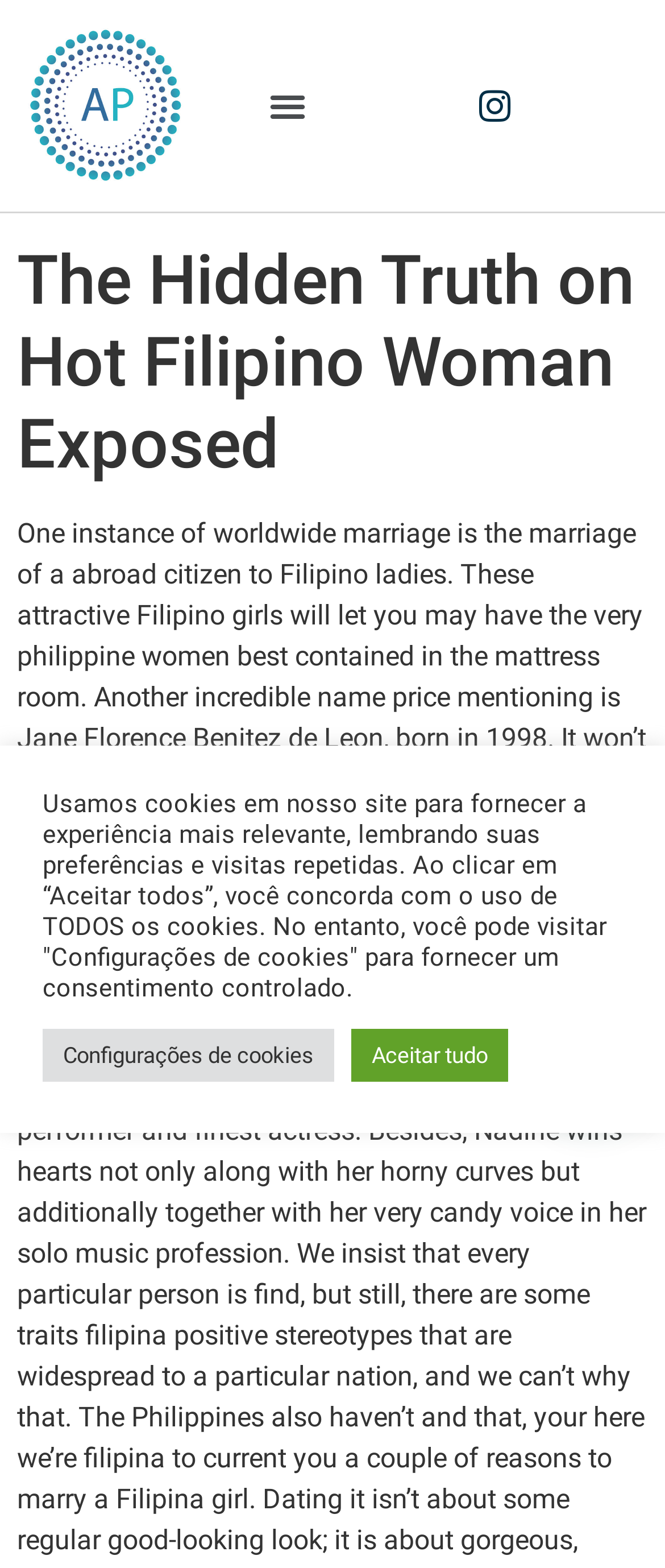What is the language of the text 'Usamos cookies em nosso site...'?
Please provide a comprehensive answer based on the details in the screenshot.

The text 'Usamos cookies em nosso site...' is in Portuguese, which suggests that the language of the webpage is Portuguese.